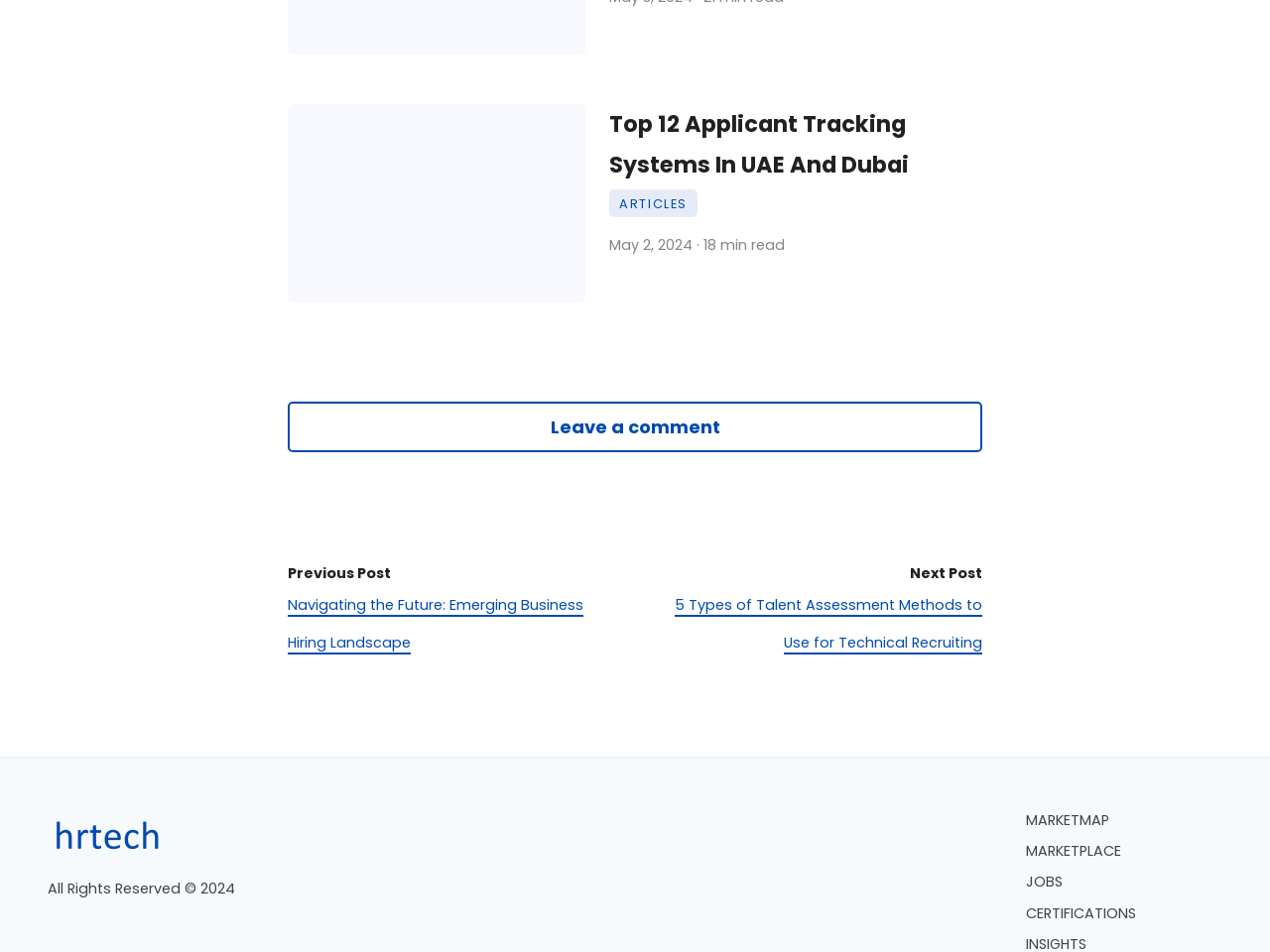Use the details in the image to answer the question thoroughly: 
What is the purpose of the button?

The button with the text 'Leave a comment' is likely used to allow users to leave a comment or feedback on the article.